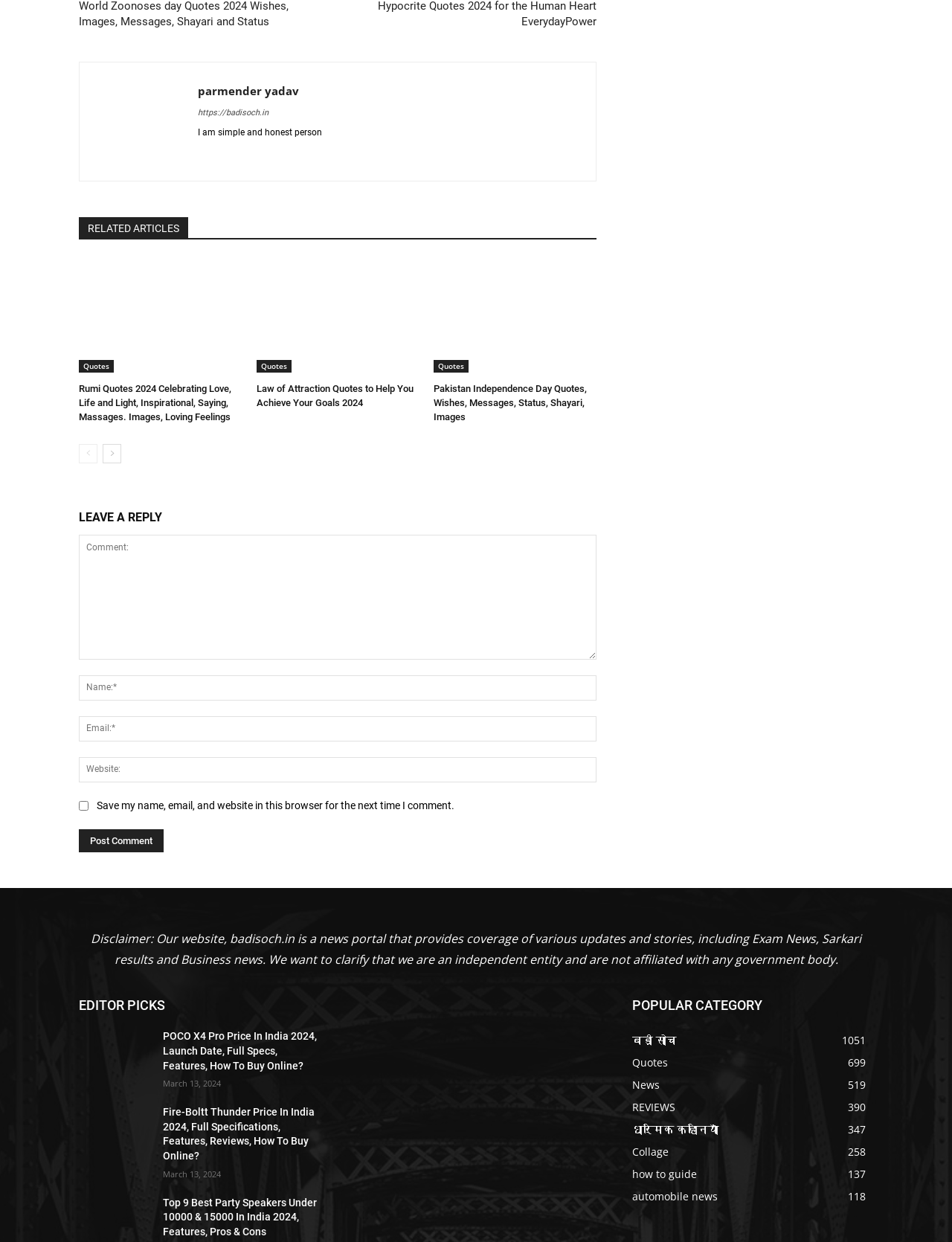Find the bounding box coordinates for the element described here: "बड़ी सोच1051".

[0.664, 0.831, 0.711, 0.842]